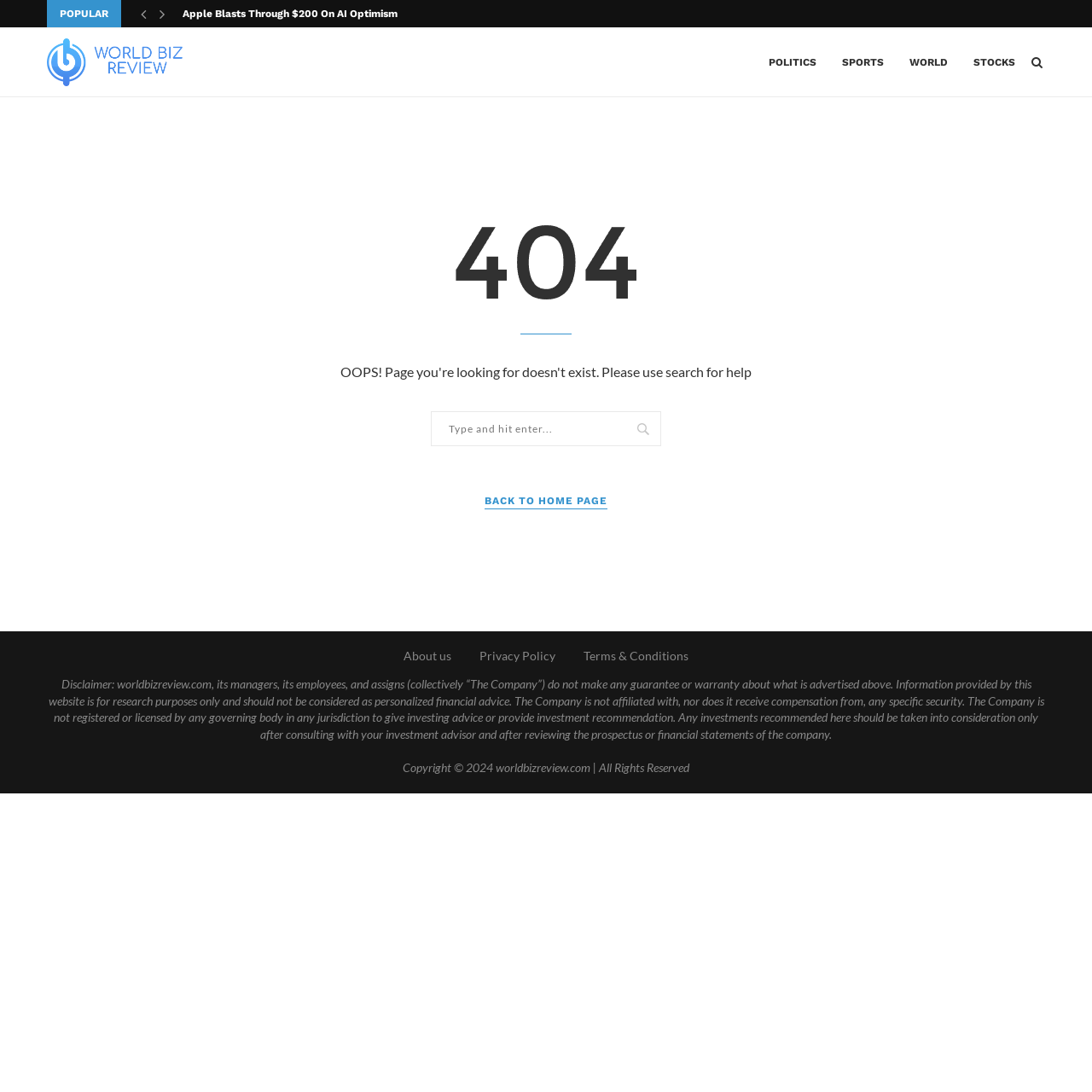Locate the bounding box of the UI element described in the following text: "Politics".

[0.704, 0.026, 0.748, 0.088]